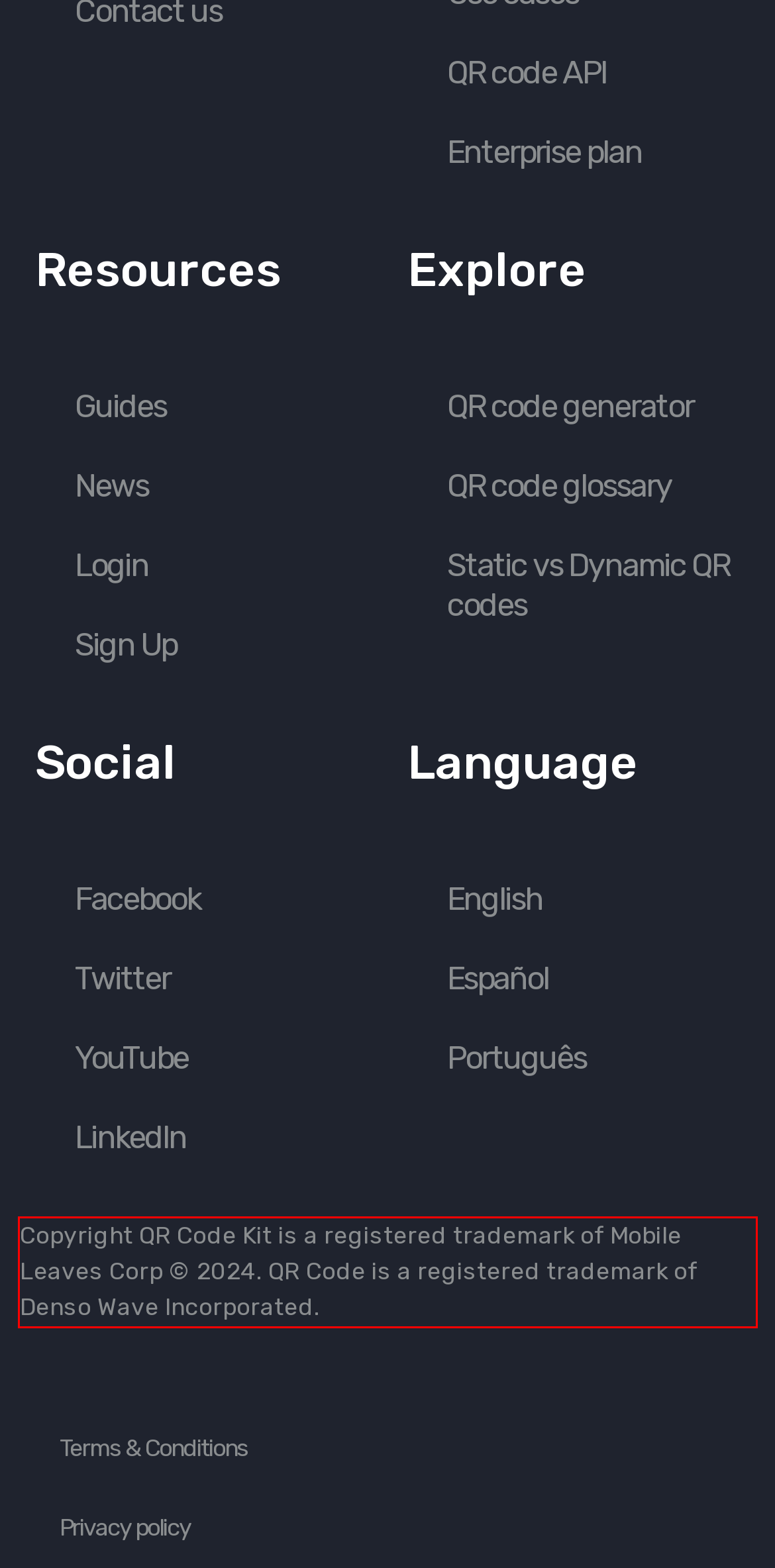Observe the screenshot of the webpage, locate the red bounding box, and extract the text content within it.

Copyright QR Code Kit is a registered trademark of Mobile Leaves Corp © 2024. QR Code is a registered trademark of Denso Wave Incorporated.